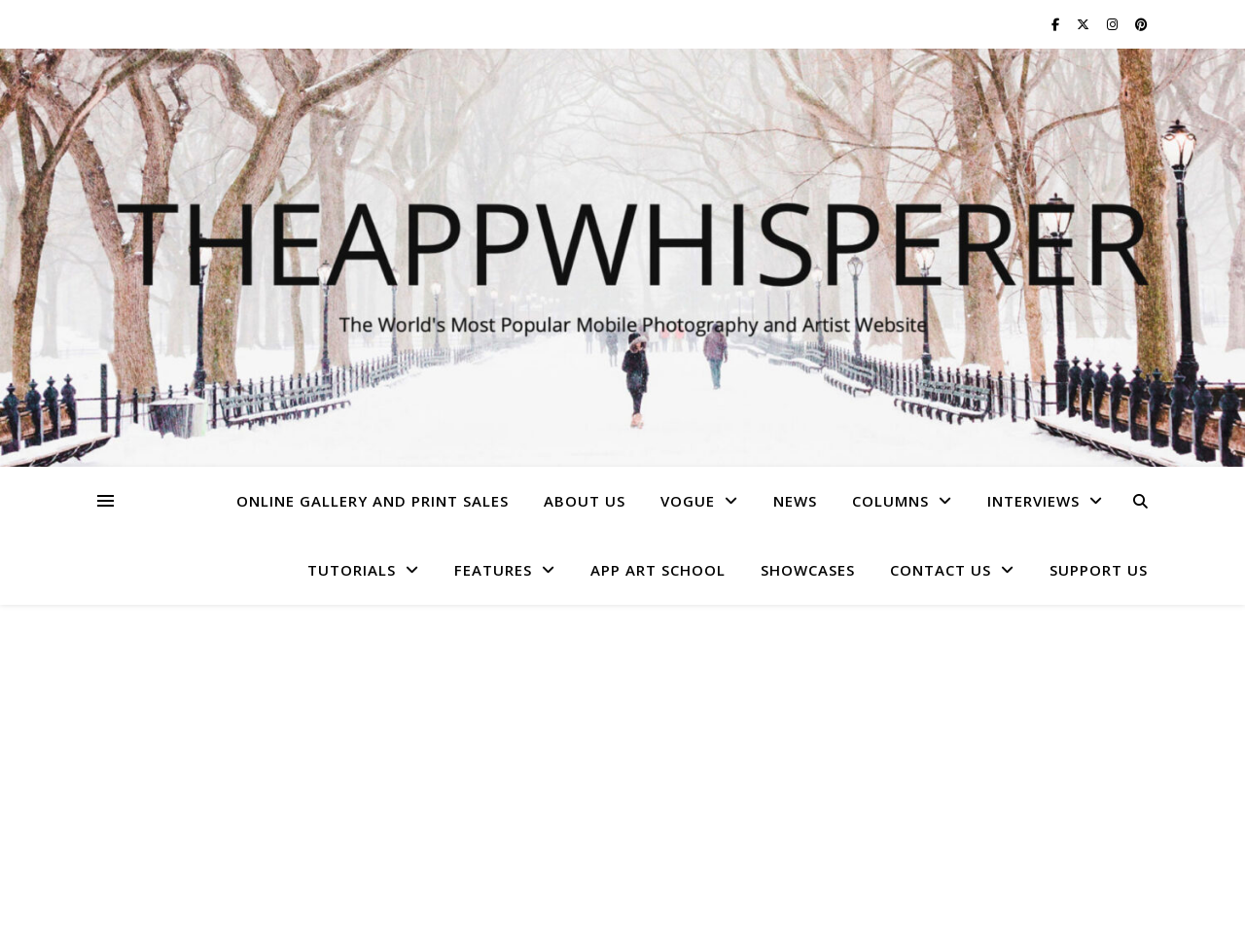Illustrate the webpage's structure and main components comprehensively.

This webpage is about mobile photography and art, as indicated by the meta description. At the top right corner, there are four social media links, represented by icons, arranged horizontally. 

Below the top section, there is a layout table that spans the entire width of the page. Within this table, there are several links arranged horizontally, including "ONLINE GALLERY AND PRINT SALES", "ABOUT US", "VOGUE", "NEWS", "COLUMNS", "INTERVIEWS", and "TUTORIALS". These links are positioned in the middle of the page, with "ONLINE GALLERY AND PRINT SALES" on the left and "INTERVIEWS" on the right.

Below these links, there are additional links, including "FEATURES", "APP ART SCHOOL", "SHOWCASES", "CONTACT US", and "SUPPORT US", also arranged horizontally. These links are positioned near the bottom of the page, with "FEATURES" on the left and "SUPPORT US" on the right.

At the bottom right corner, there is a complementary section with an unknown content.